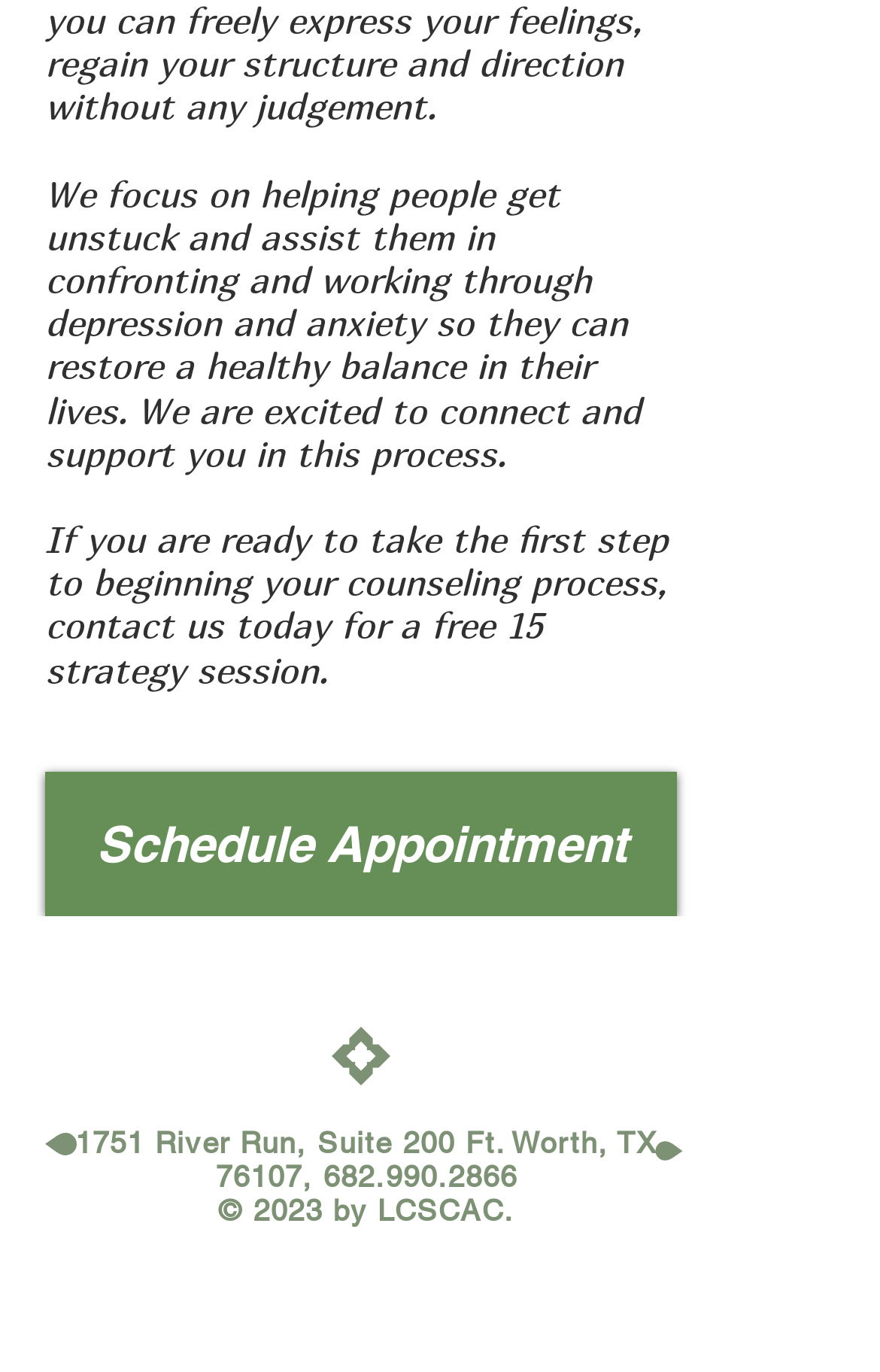Please provide a one-word or short phrase answer to the question:
What is the next step to begin counseling?

Contact for free strategy session